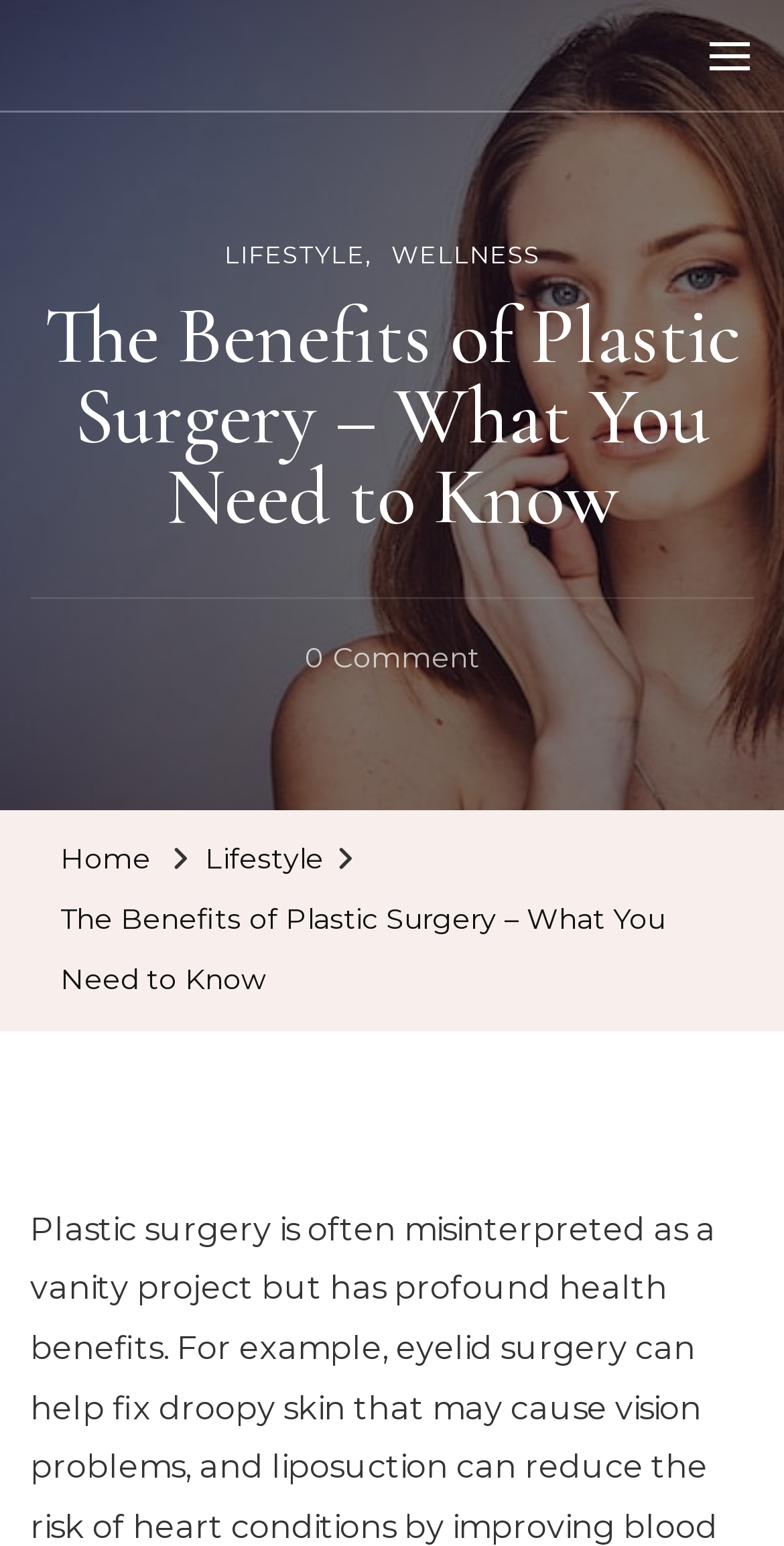Reply to the question with a single word or phrase:
What is the name of the website?

Lifestyle Design by Sully